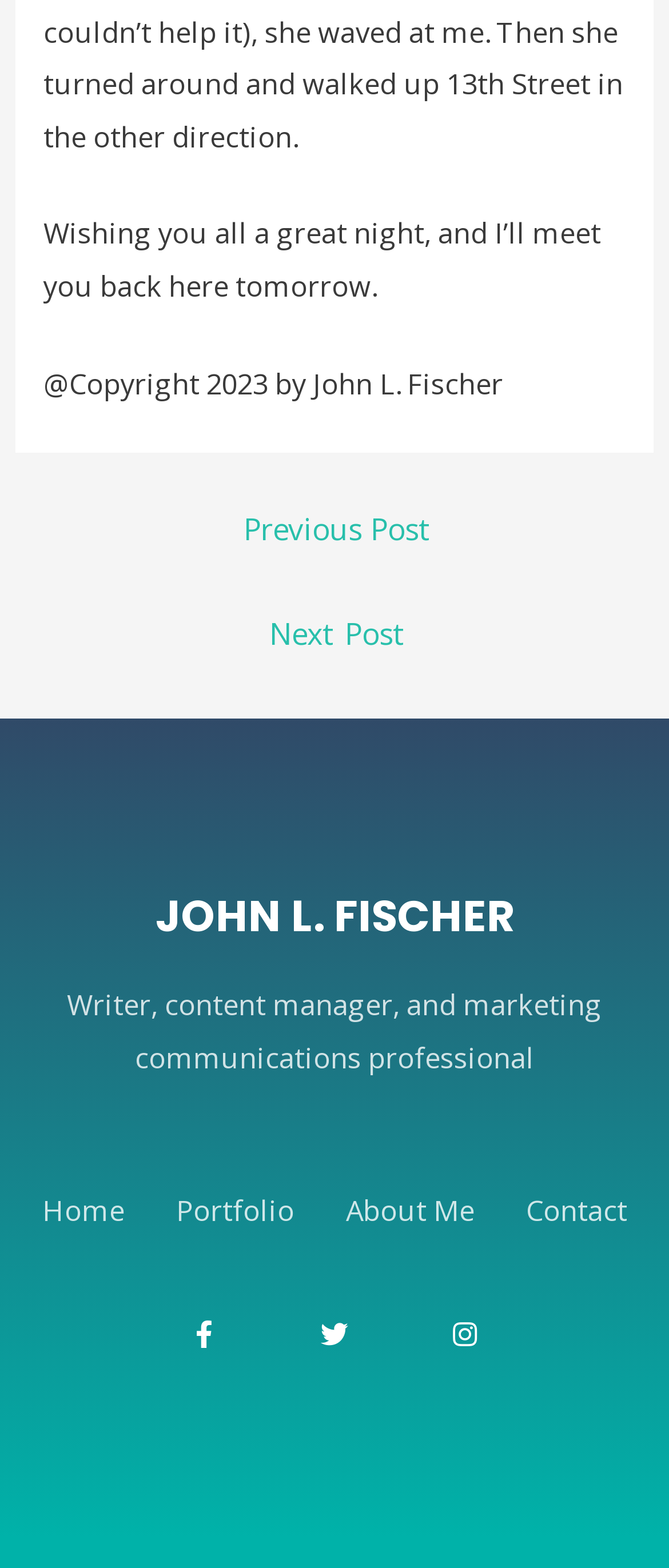What is the copyright information?
Examine the image and provide an in-depth answer to the question.

I found the answer by looking at the StaticText element with the bounding box coordinates [0.065, 0.231, 0.752, 0.256], which displays the copyright information.